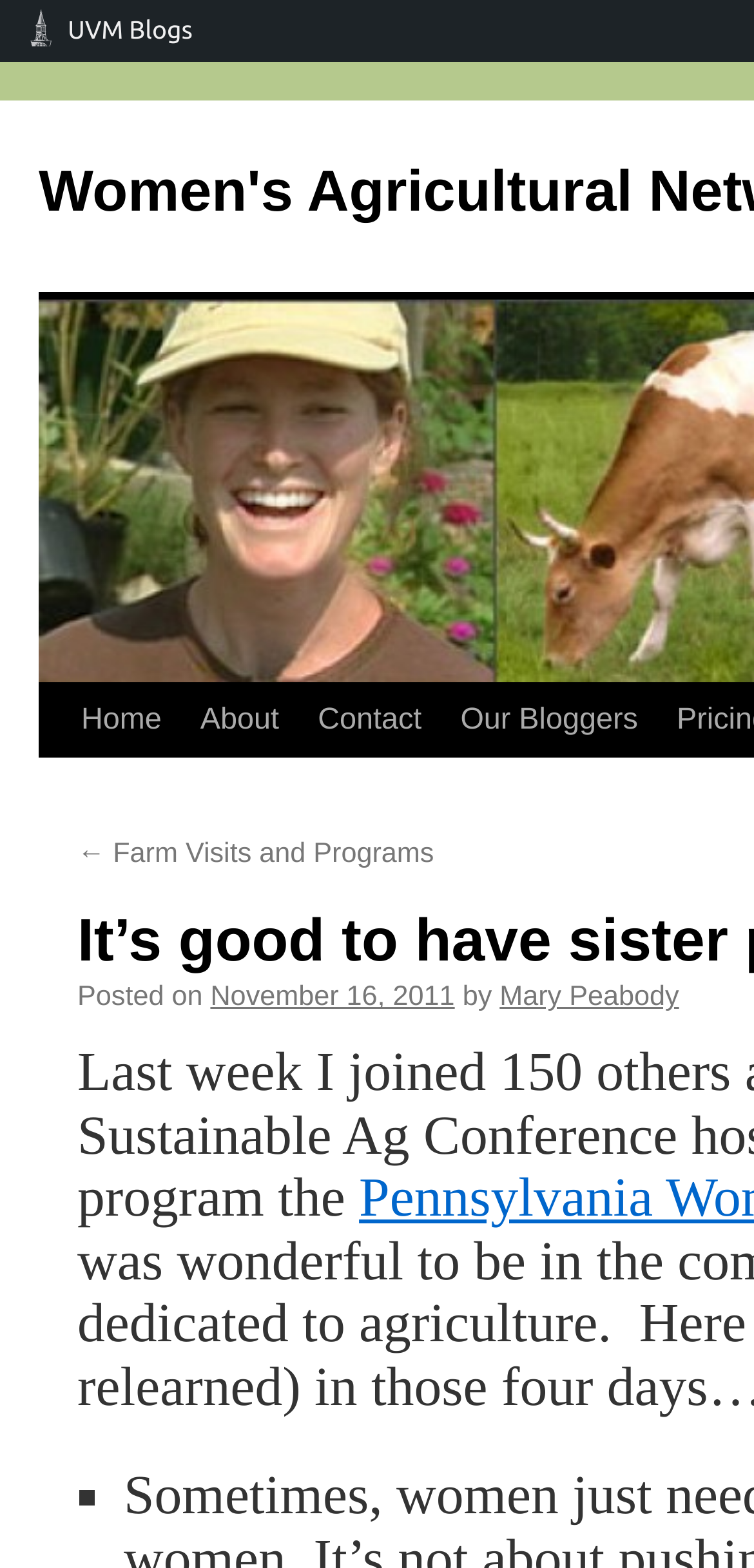Determine the bounding box for the UI element that matches this description: "November 16, 2011".

[0.279, 0.627, 0.603, 0.646]